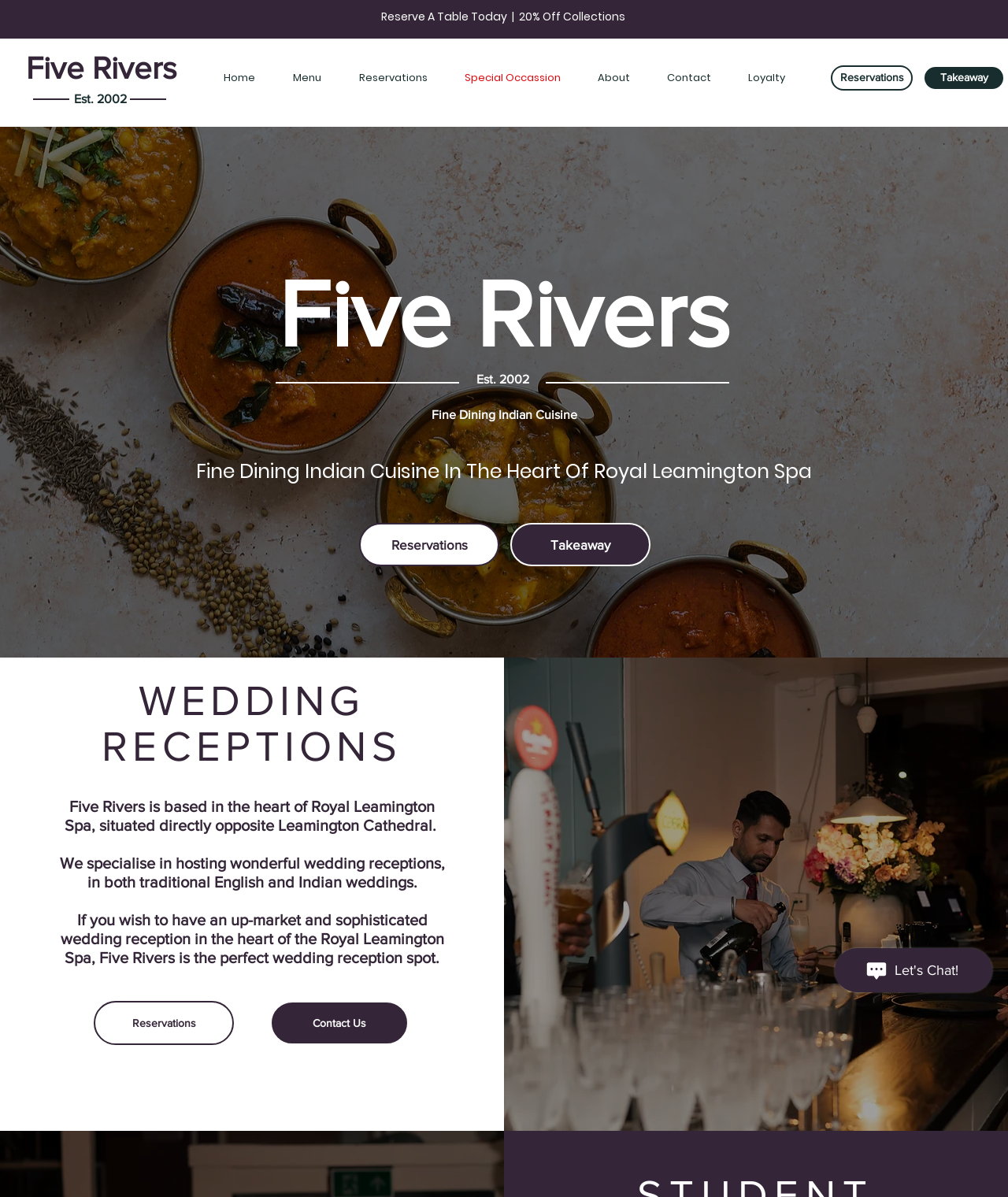Please identify the bounding box coordinates of the area that needs to be clicked to fulfill the following instruction: "Make a 'Reservations'."

[0.824, 0.055, 0.905, 0.076]